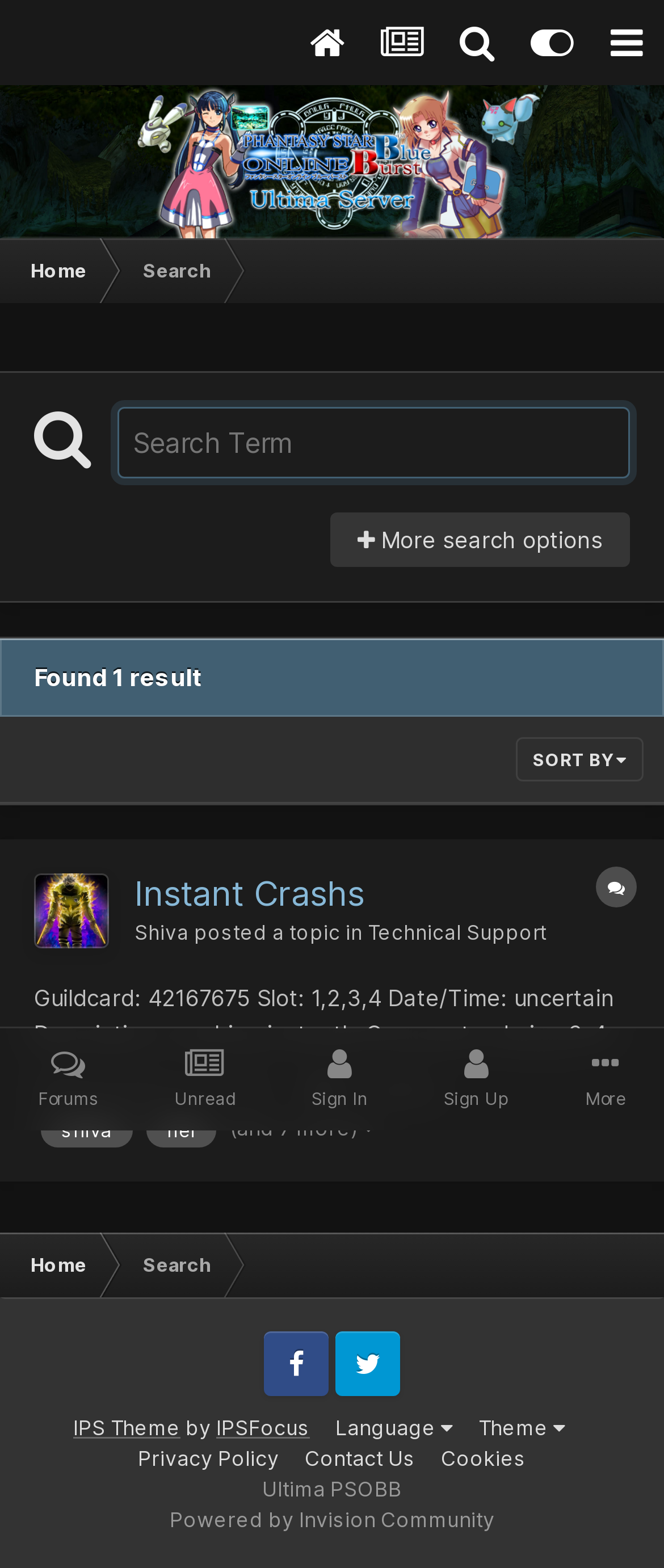Pinpoint the bounding box coordinates of the clickable element to carry out the following instruction: "Sort search results."

[0.777, 0.471, 0.969, 0.499]